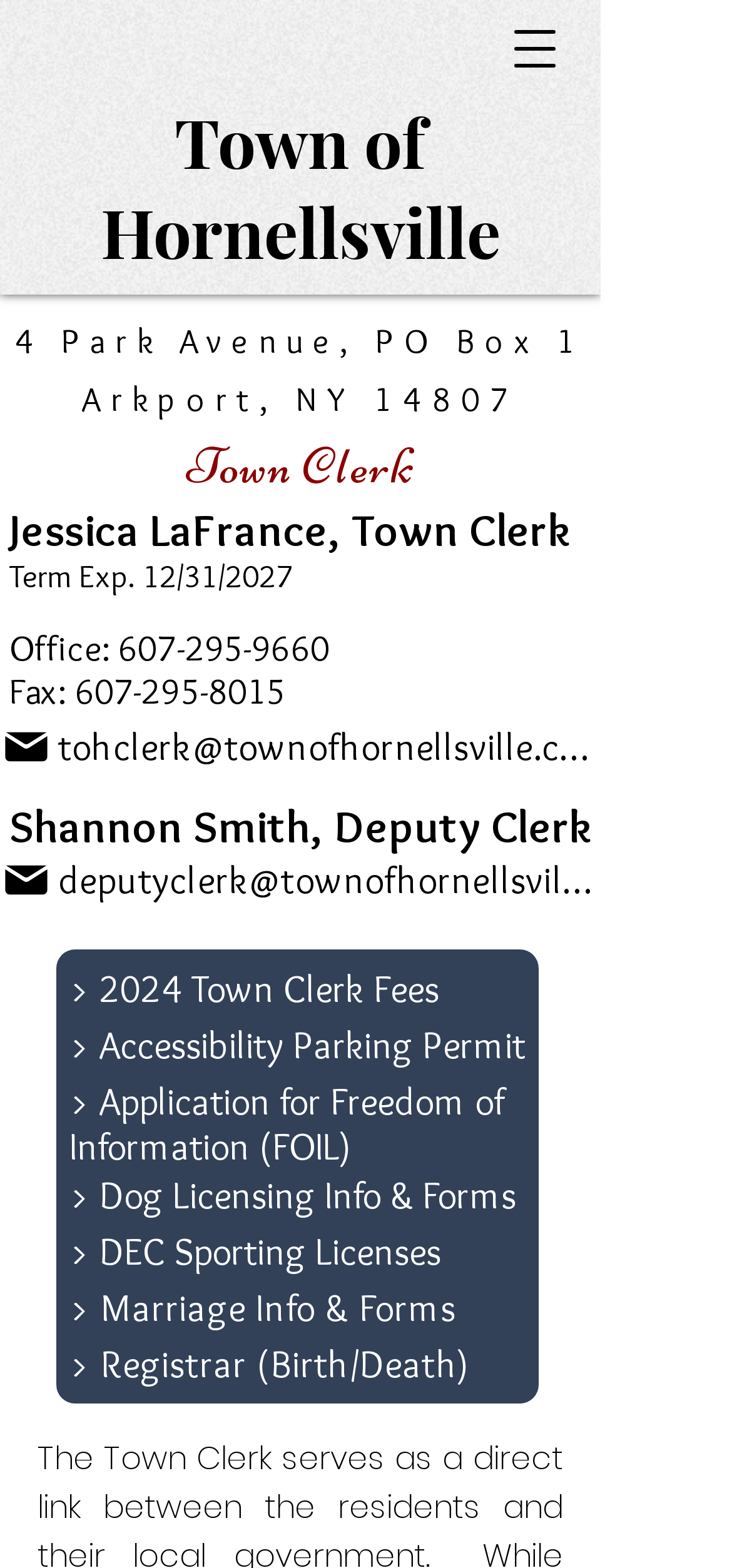How many services are provided by the Town Clerk?
Kindly offer a detailed explanation using the data available in the image.

I counted the number of heading elements that provide services offered by the Town Clerk, which include '2024 Town Clerk Fees', 'Accessibility Parking Permit', 'Application for Freedom of Information (FOIL)', 'Dog Licensing Info & Forms', 'DEC Sporting Licenses', and 'Marriage Info & Forms'.